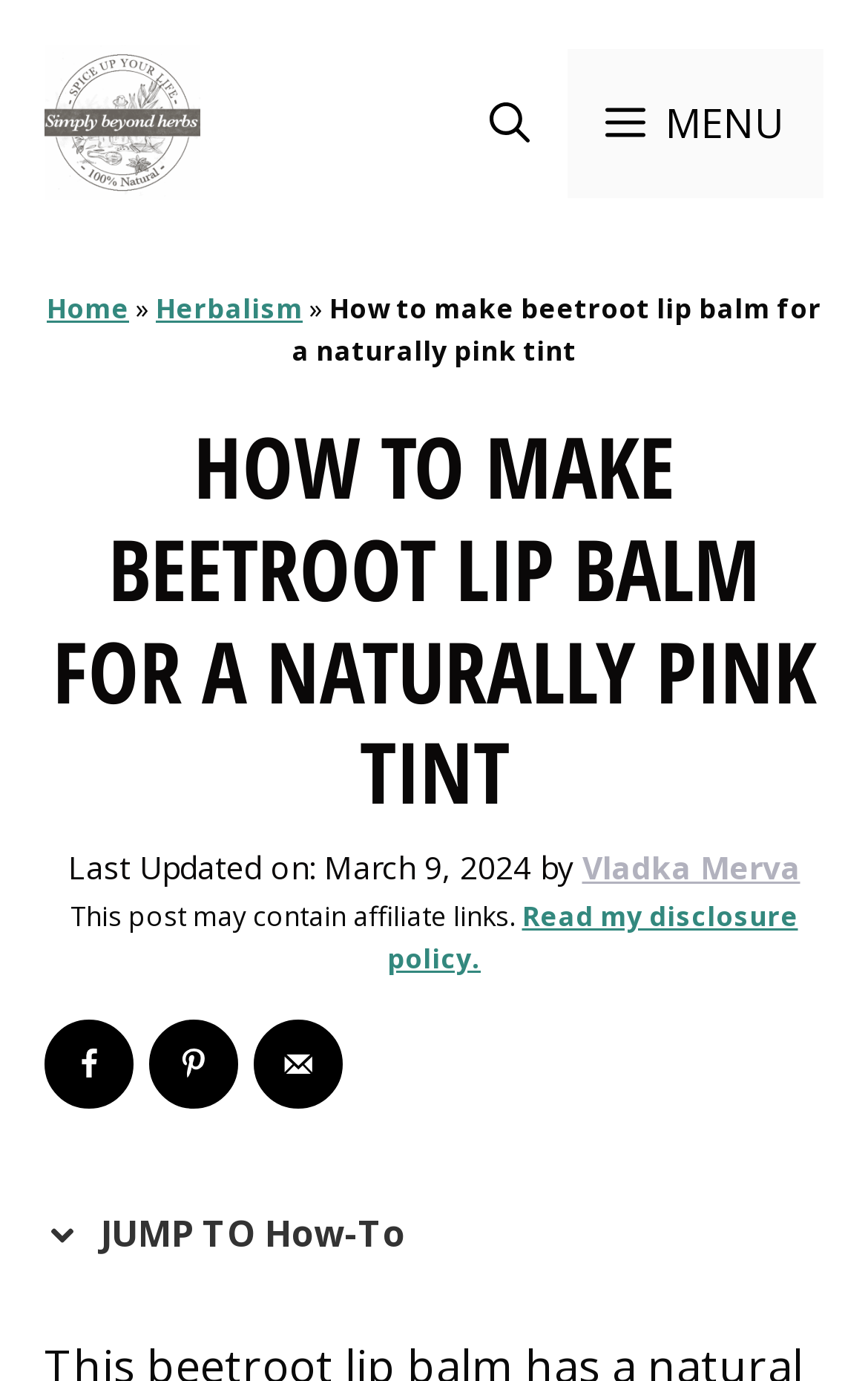Provide an in-depth caption for the webpage.

This webpage is about making beetroot lip balm for a naturally pink tint. At the top, there is a banner with the site's name, "SimplyBeyondHerbs", accompanied by a logo image. To the right of the banner, there is a navigation menu with a "Mobile Toggle" button and a "MENU" button that expands to reveal more options.

Below the banner, there is a header section with links to "Home", "Herbalism", and the current page, "How to make beetroot lip balm for a naturally pink tint". The title of the page is prominently displayed in a large font, followed by a heading that reads "HOW TO MAKE BEETROOT LIP BALM FOR A NATURALLY PINK TINT".

On the left side of the page, there is a section with the author's name, "Vladka Merva", and the date the post was last updated, "March 9, 2024". Below this section, there is a notice about affiliate links and a link to the disclosure policy.

The page also features social media sharing buttons, including "Share on Facebook", "Save to Pinterest", and "Send over email", each accompanied by a small icon image. Additionally, there is a "JUMP TO How-To" link at the bottom of the page, which is likely a shortcut to the main content of the page.

Throughout the page, there are several images, including the logo, social media icons, and possibly other images related to the content of the page.